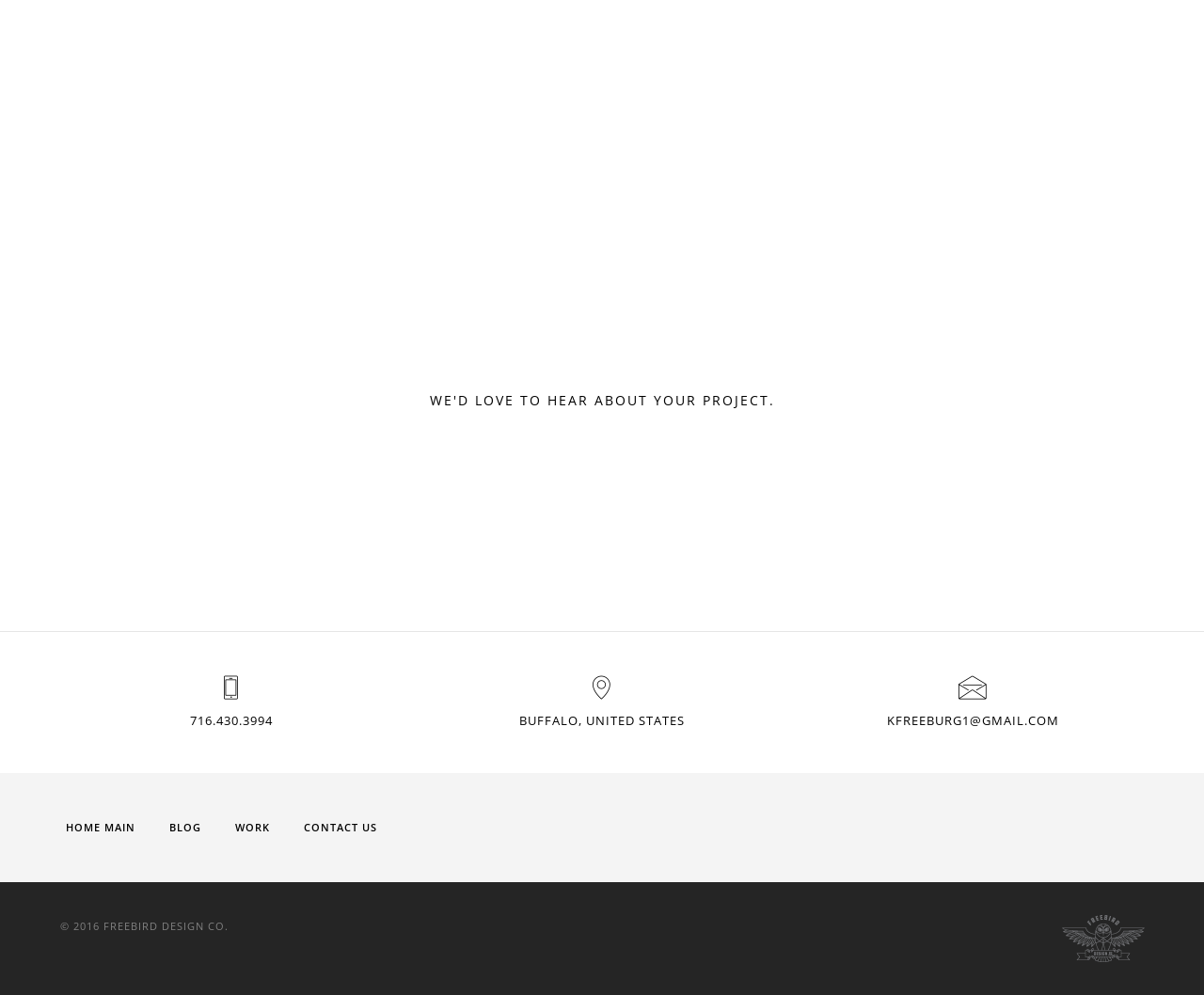How many links are in the main navigation?
From the image, respond using a single word or phrase.

4